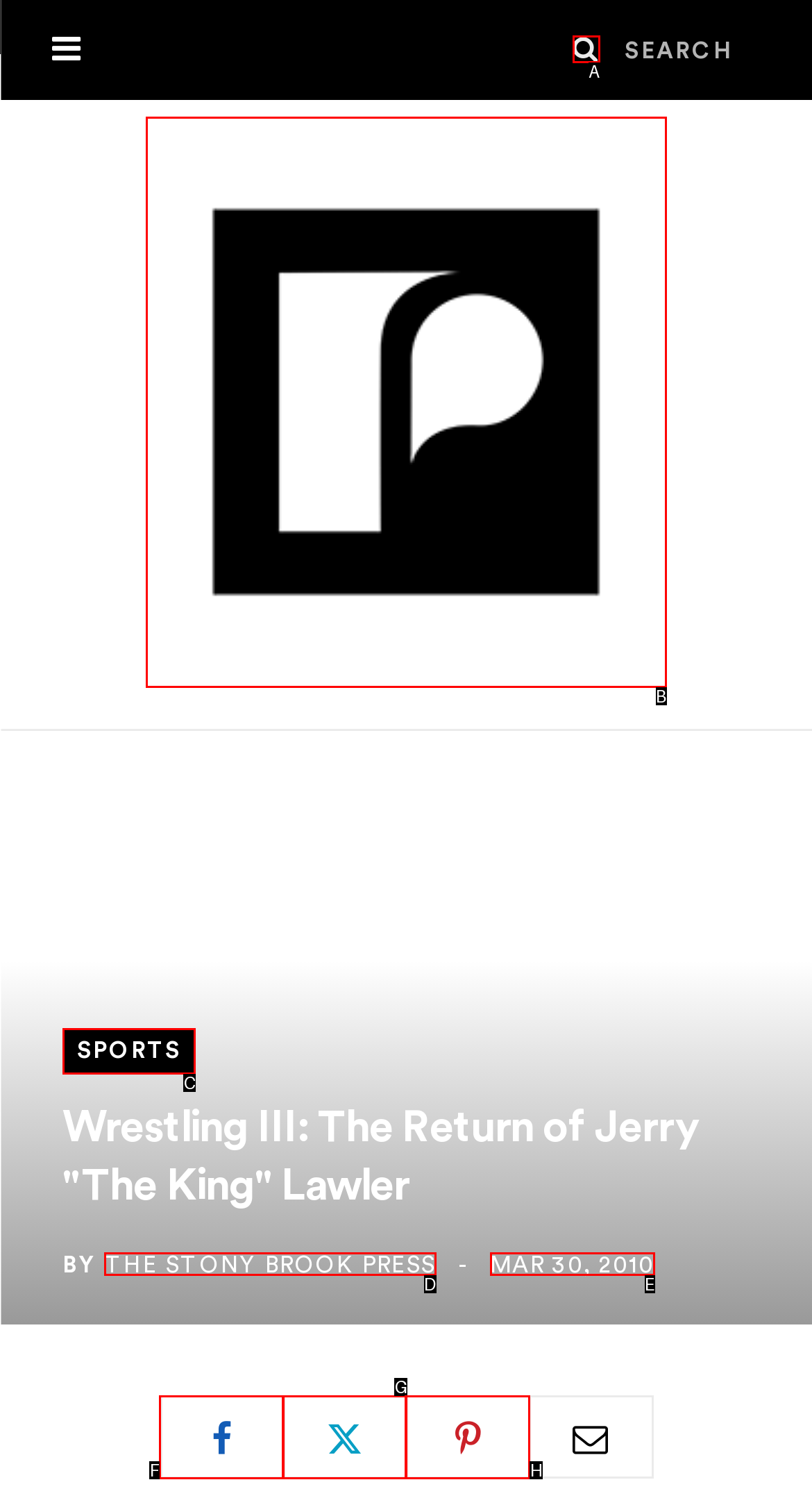Select the HTML element that corresponds to the description: The Stony Brook Press. Reply with the letter of the correct option.

D